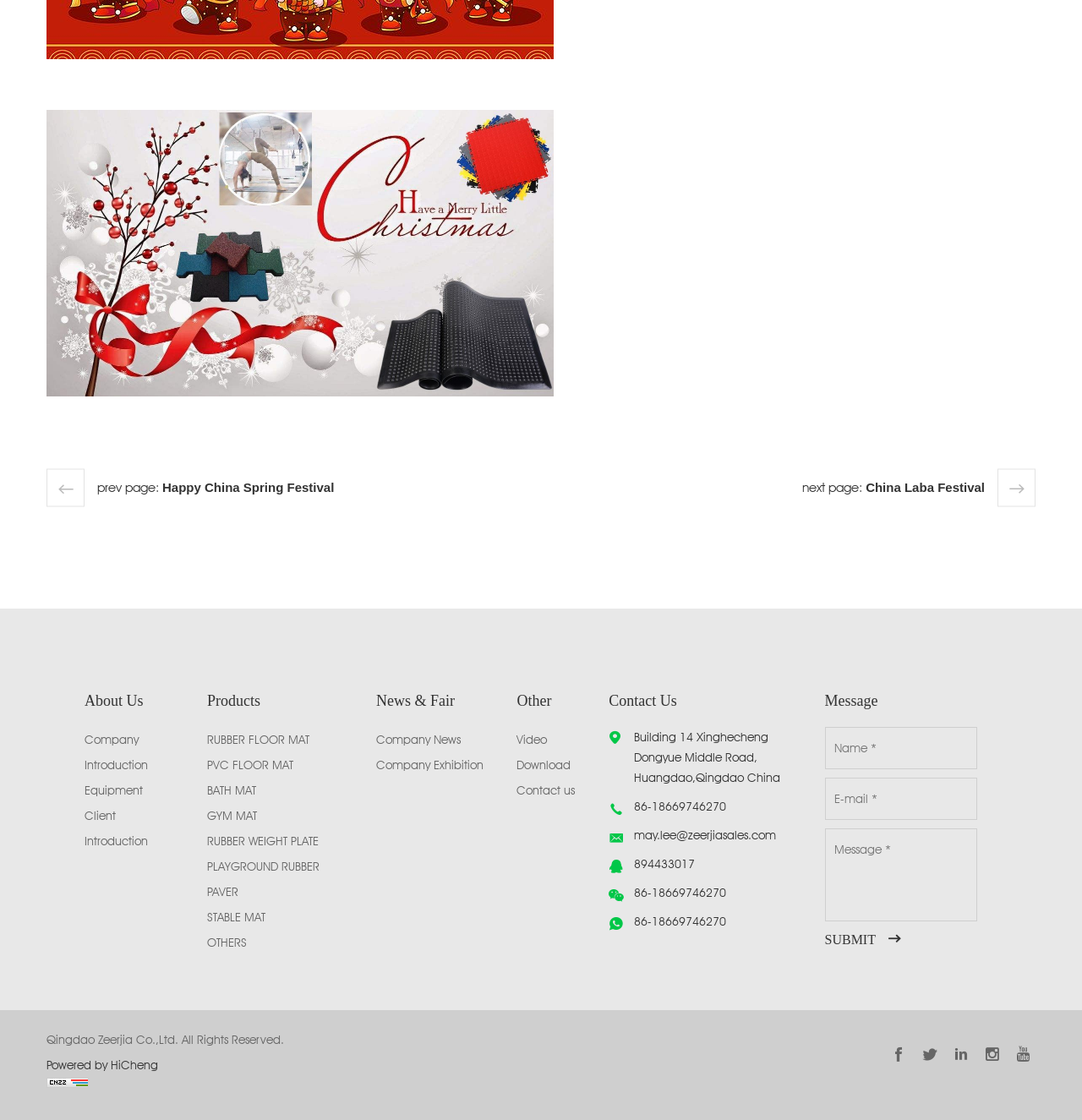Answer the following inquiry with a single word or phrase:
What is the phone number of the company?

86-18669746270